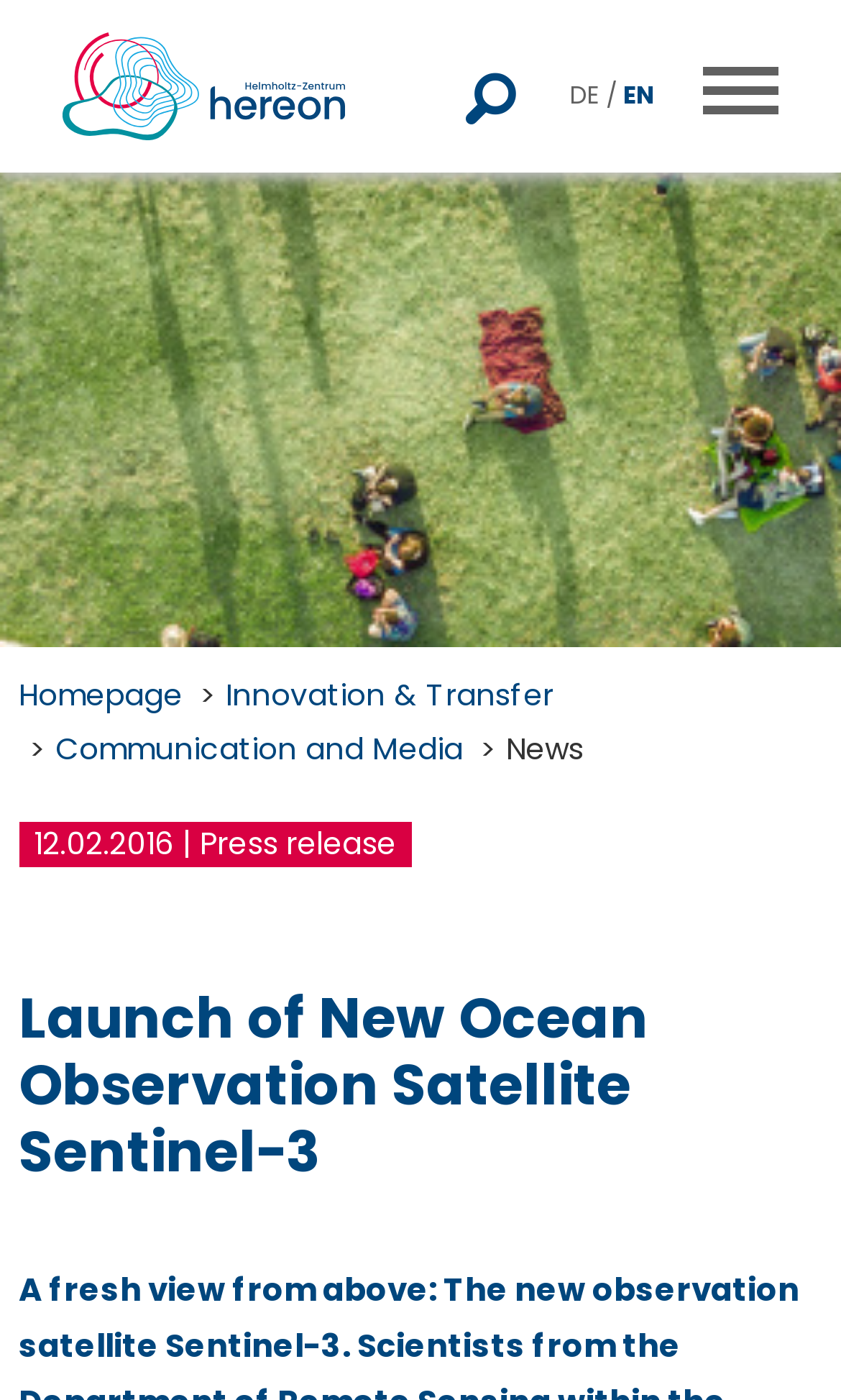Determine the bounding box coordinates in the format (top-left x, top-left y, bottom-right x, bottom-right y). Ensure all values are floating point numbers between 0 and 1. Identify the bounding box of the UI element described by: News

[0.602, 0.519, 0.694, 0.55]